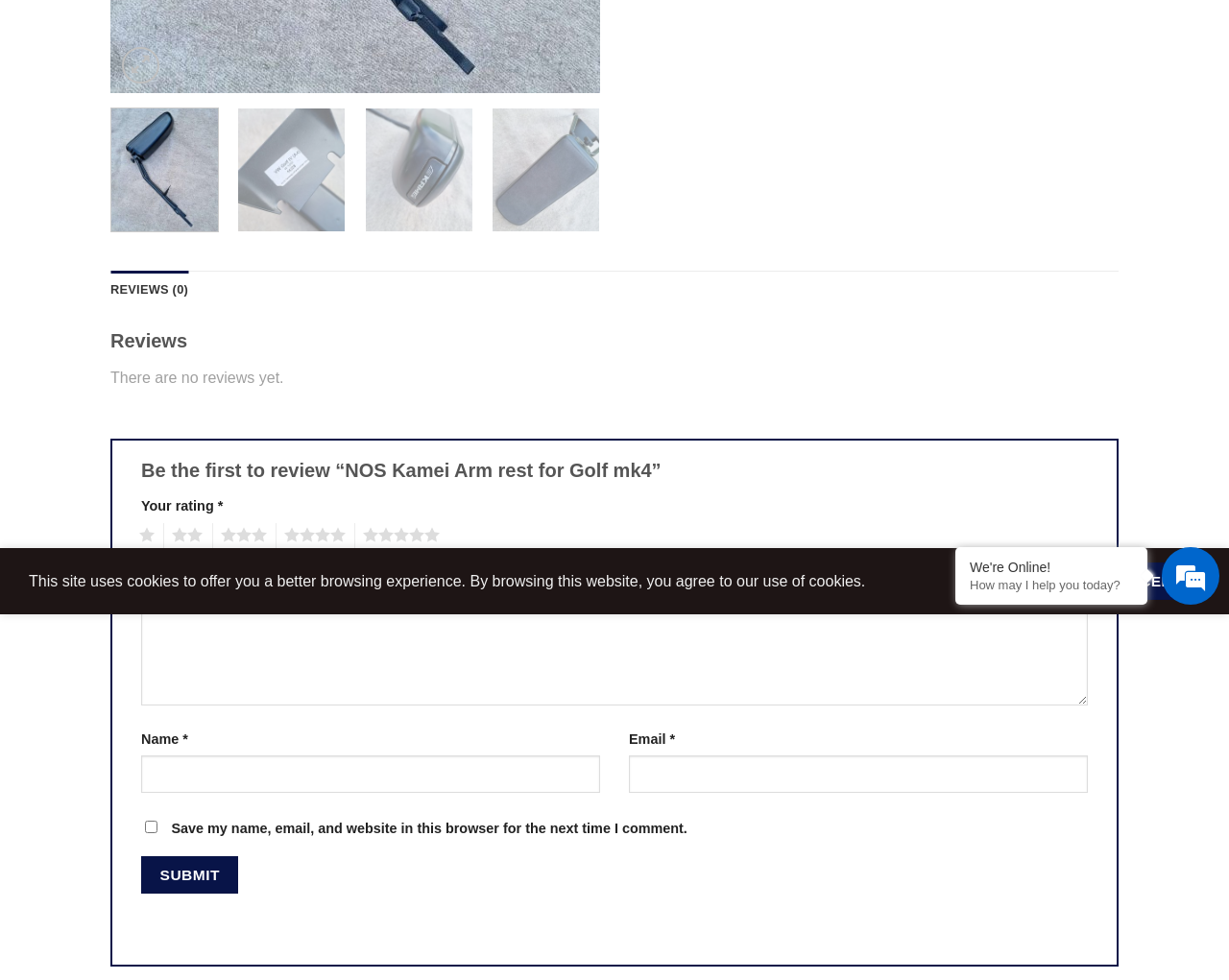Calculate the bounding box coordinates for the UI element based on the following description: "parent_node: Email * name="email"". Ensure the coordinates are four float numbers between 0 and 1, i.e., [left, top, right, bottom].

[0.512, 0.771, 0.885, 0.809]